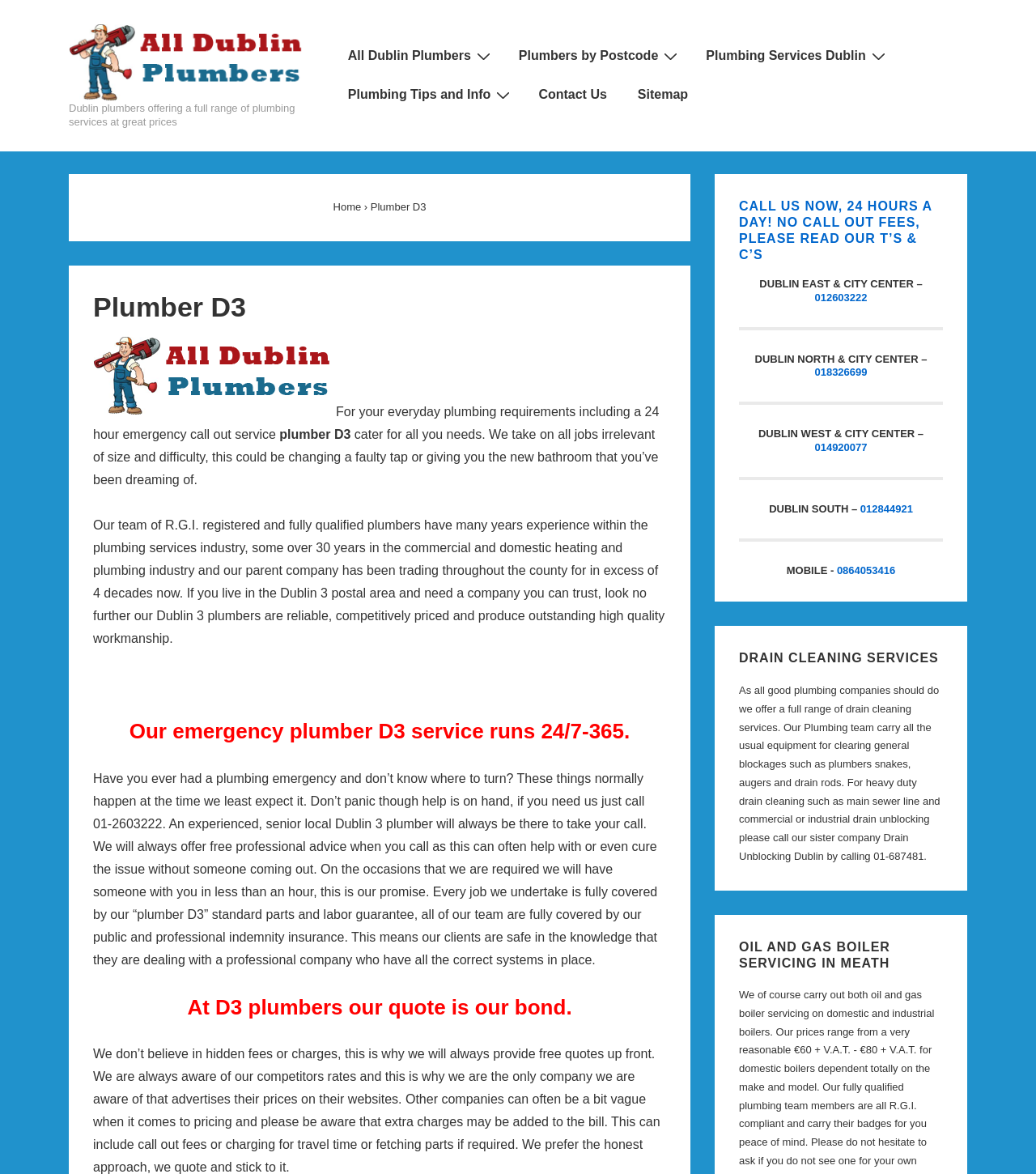Provide the bounding box coordinates of the area you need to click to execute the following instruction: "Navigate to 'All Dublin Plumbers'".

[0.322, 0.031, 0.485, 0.064]